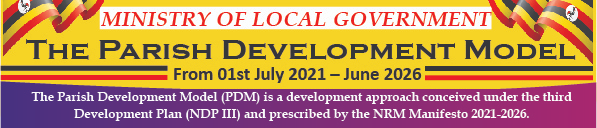Refer to the image and provide a thorough answer to this question:
What is the purpose of the banner?

The caption states that the banner serves as a promotional tool to inform the public about the model's objectives, encouraging participation and collaboration in local governance and development efforts. This implies that the primary purpose of the banner is to raise awareness and educate the public about the Parish Development Model.